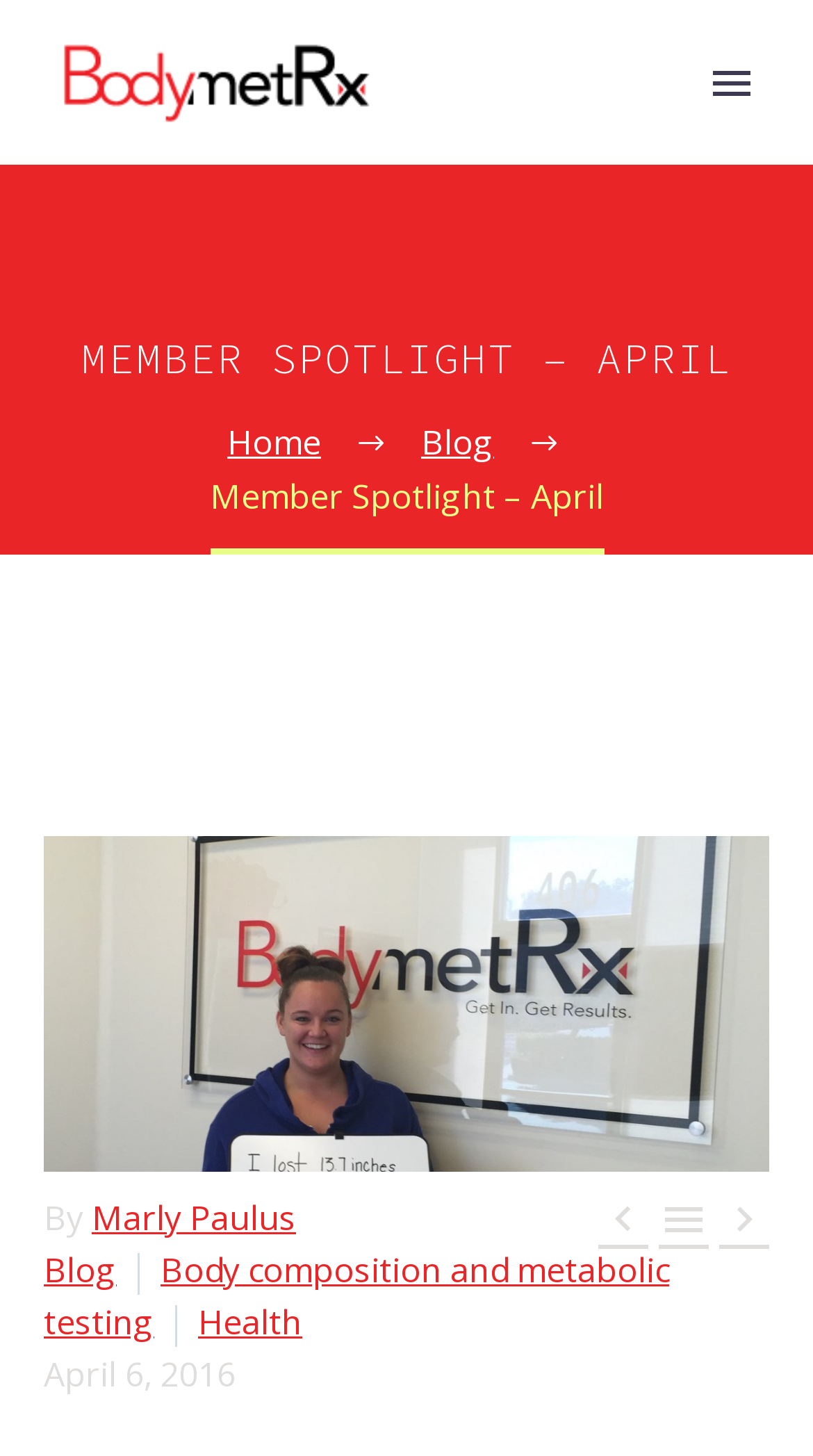Respond to the question below with a concise word or phrase:
What is the name of the author of the blog post?

Marly Paulus